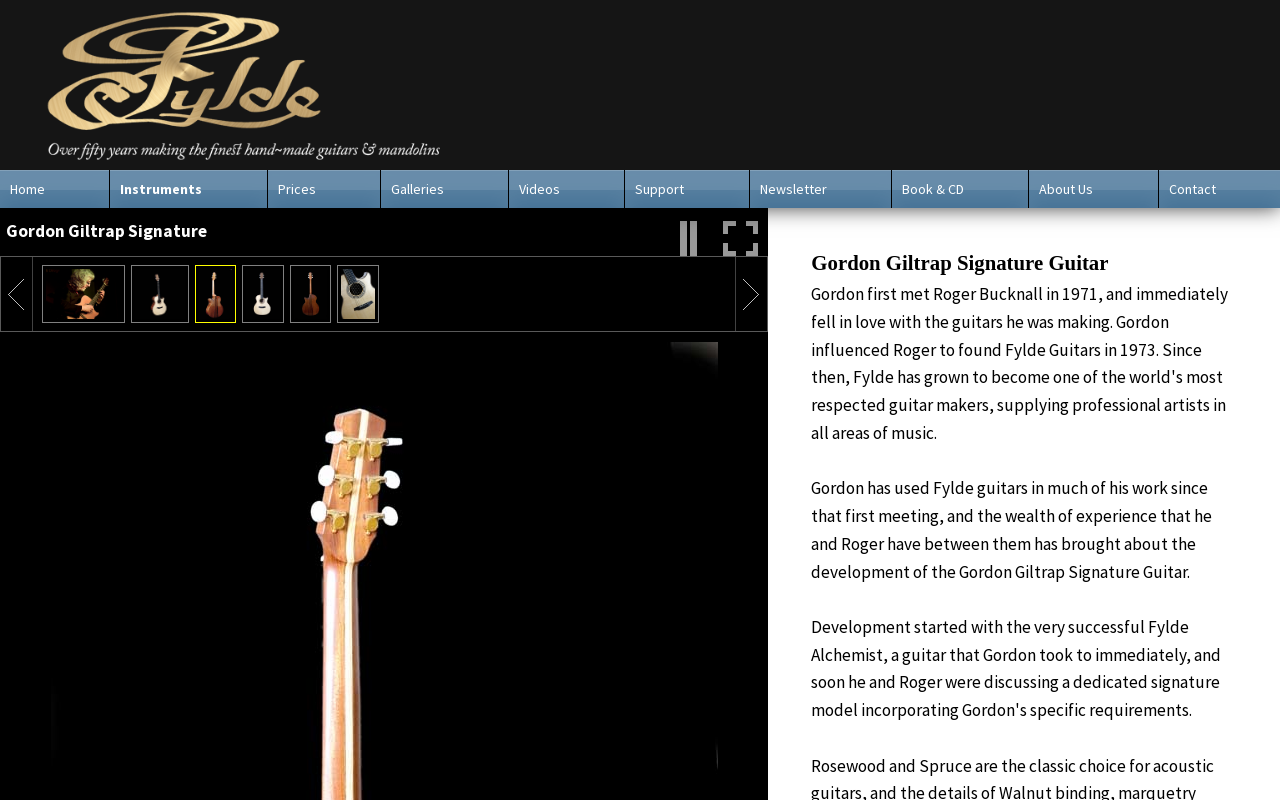Identify the bounding box coordinates of the region I need to click to complete this instruction: "Click the Log In button".

None